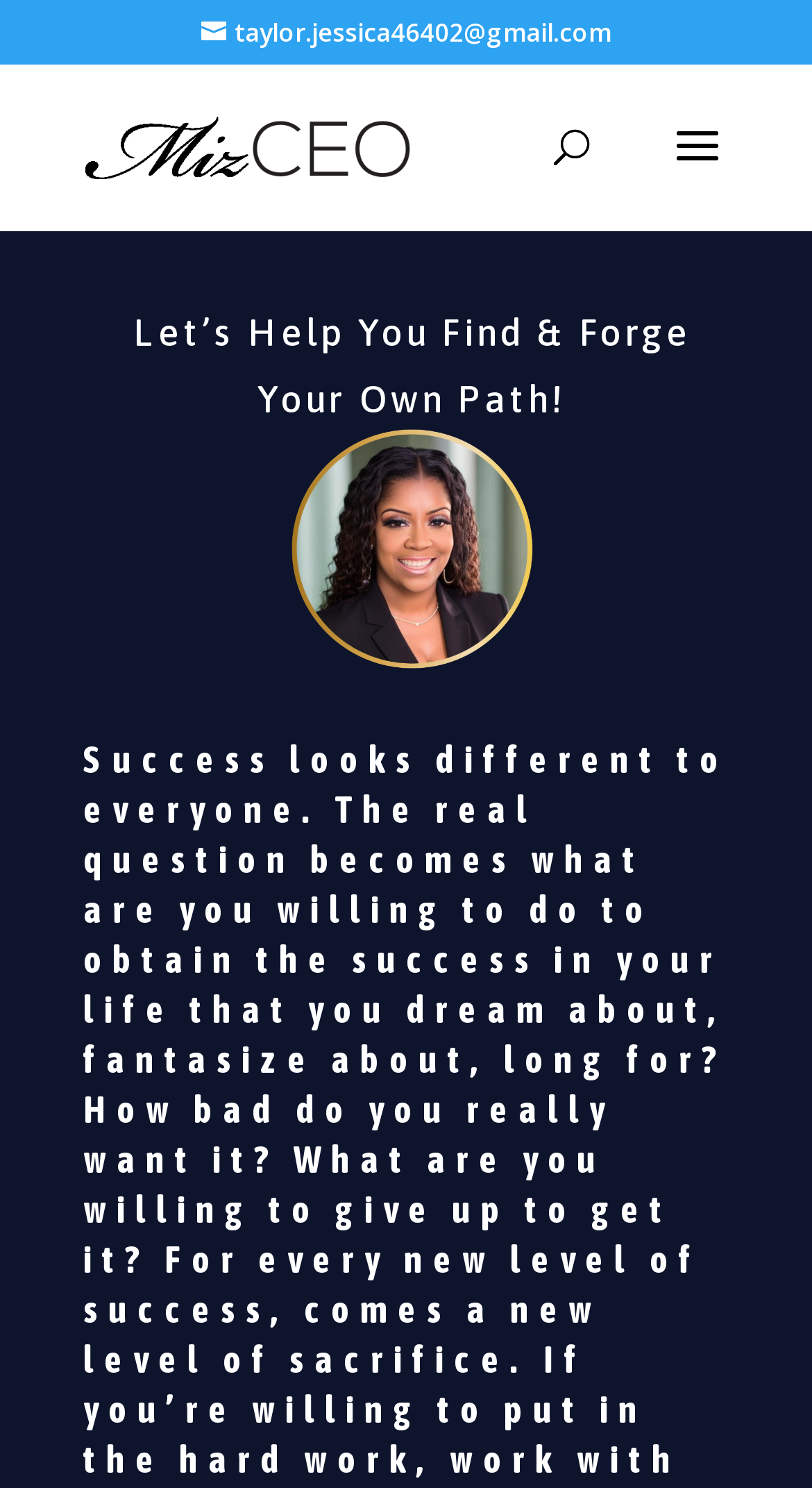Answer the question in one word or a short phrase:
What is the theme of the image on the page?

Business or entrepreneurship